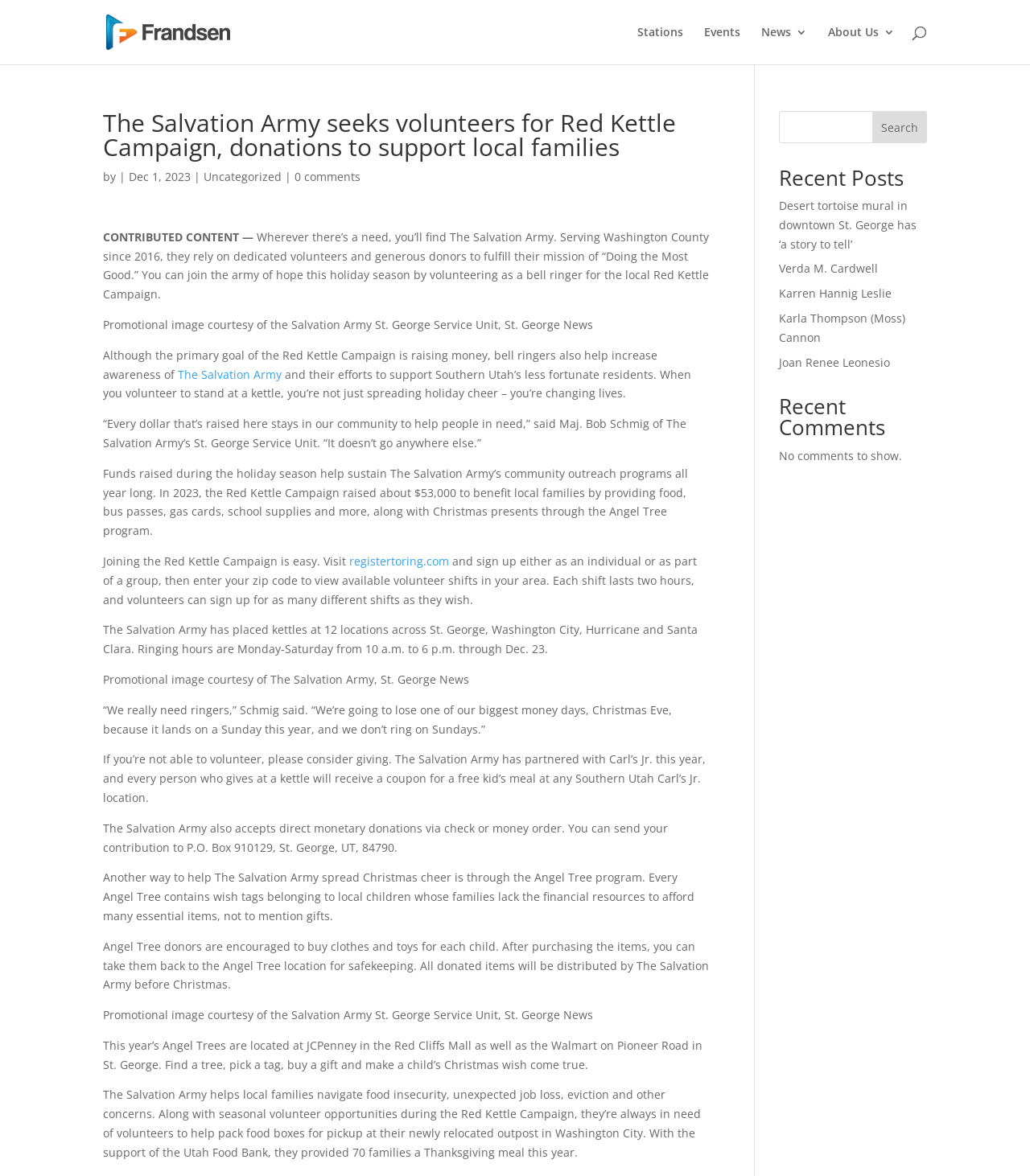Please examine the image and provide a detailed answer to the question: How can one volunteer for the Red Kettle Campaign?

I read the text content of the webpage and found that one can volunteer for the Red Kettle Campaign by visiting the website registertoring.com and signing up for available volunteer shifts.